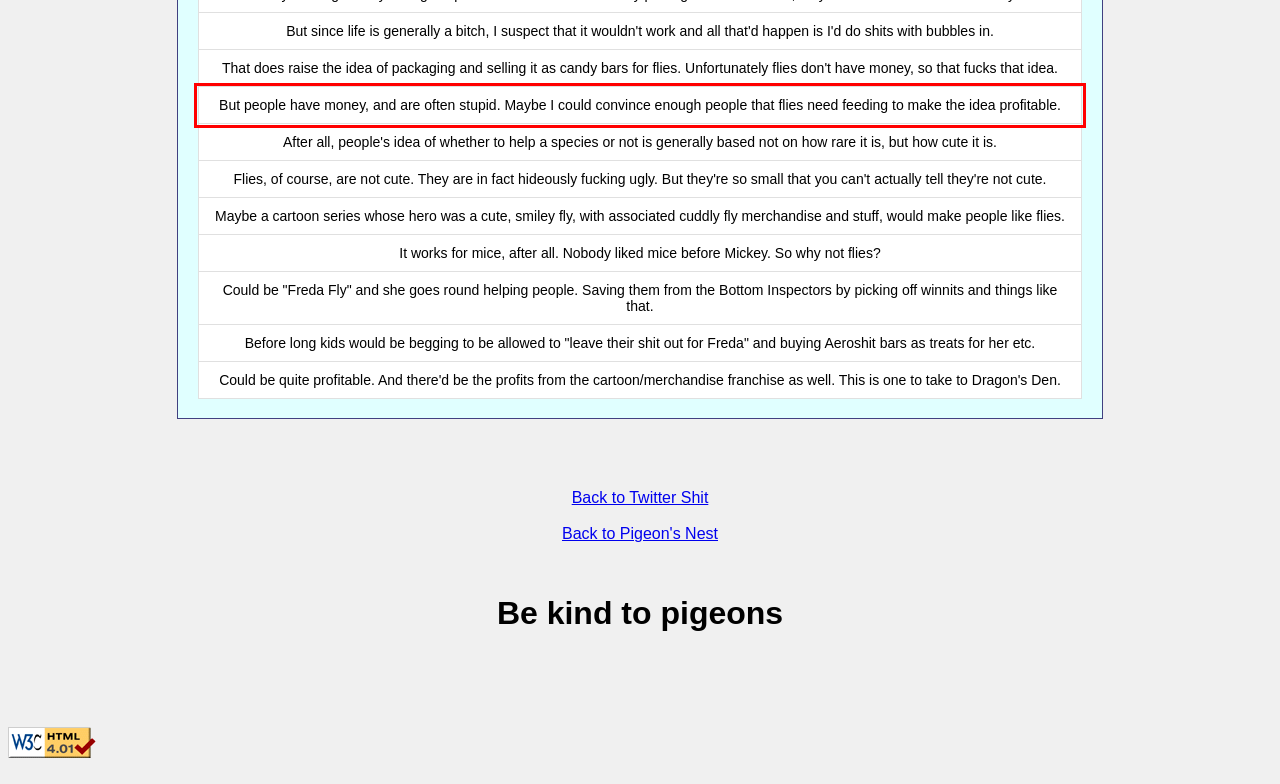From the screenshot of the webpage, locate the red bounding box and extract the text contained within that area.

But people have money, and are often stupid. Maybe I could convince enough people that flies need feeding to make the idea profitable.